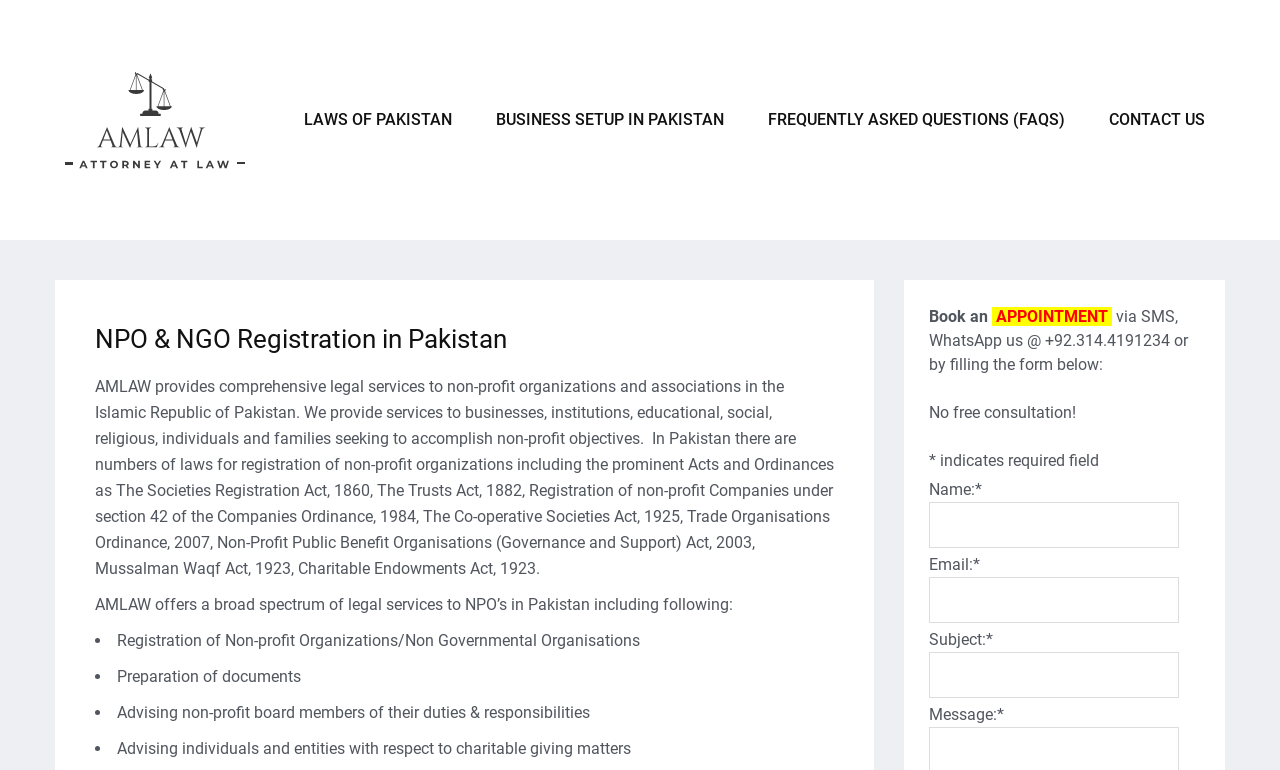Pinpoint the bounding box coordinates for the area that should be clicked to perform the following instruction: "Click the 'Book an APPOINTMENT' button".

[0.726, 0.399, 0.869, 0.423]